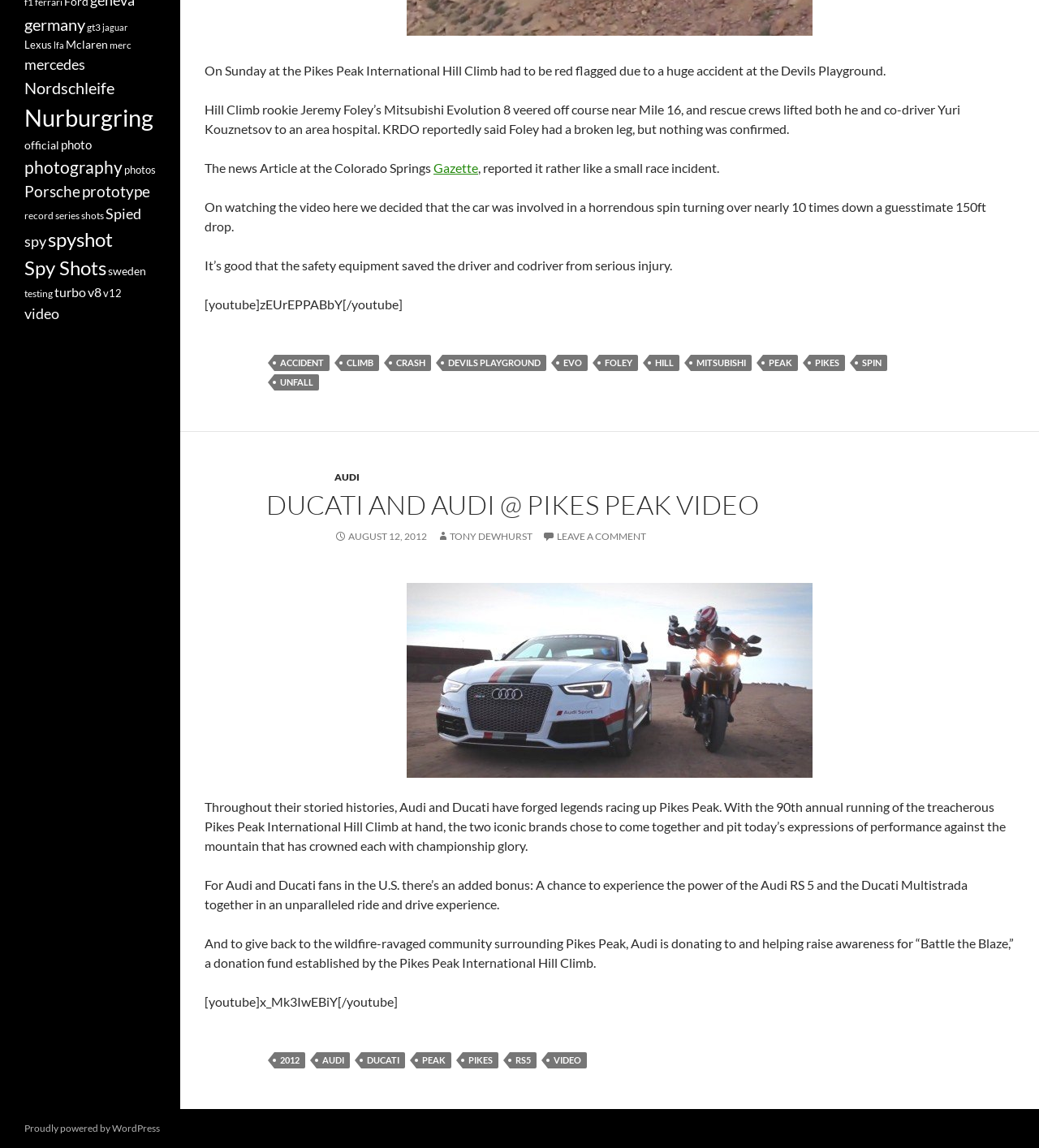Using the provided element description: "Proudly powered by WordPress", identify the bounding box coordinates. The coordinates should be four floats between 0 and 1 in the order [left, top, right, bottom].

[0.023, 0.977, 0.154, 0.988]